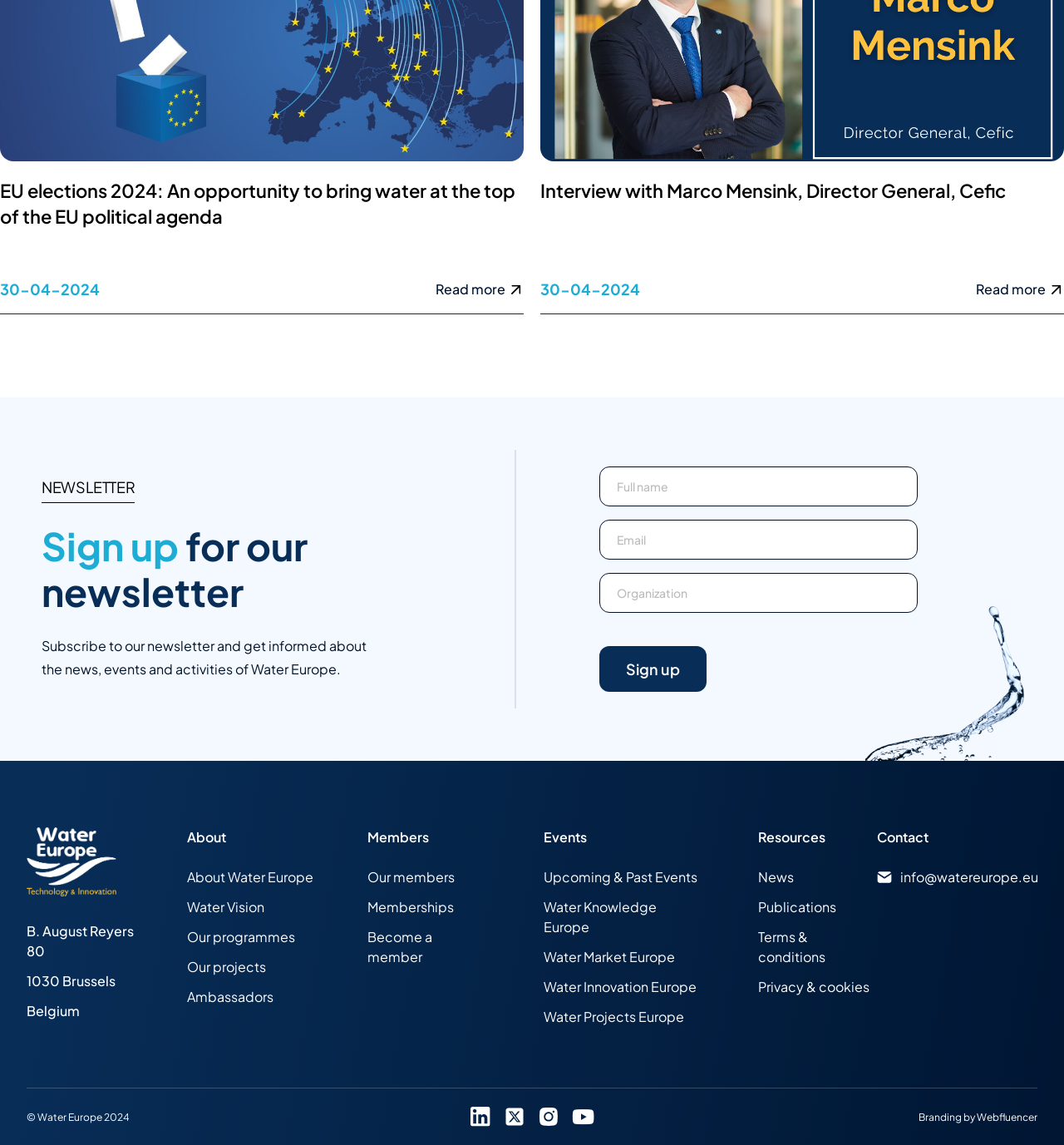What is the organization's address?
Please provide a detailed and comprehensive answer to the question.

I found the address information at the bottom of the webpage, which includes the street address 'B. August Reyers 80', the postal code '1030', the city 'Brussels', and the country 'Belgium'.